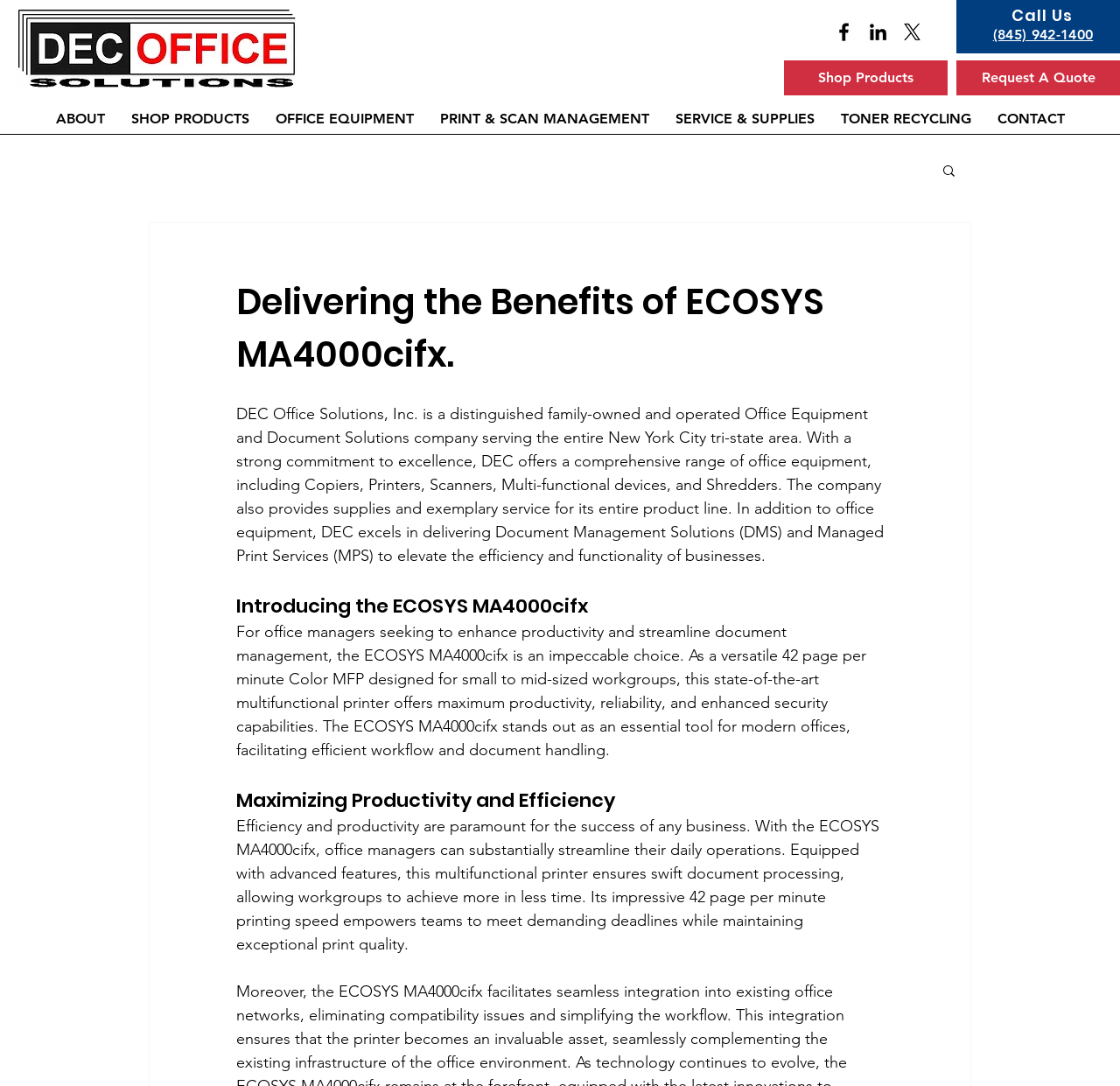Illustrate the webpage with a detailed description.

The webpage is about DEC Office Solutions, Inc., a family-owned and operated office equipment and document solutions company serving the New York City tri-state area. At the top left, there is a link to the company's name with an accompanying image. On the top right, there is a "Call Us" button with a phone number "(845) 942-1400" next to it. Below the phone number, there is a social bar with three links, including a LinkedIn icon.

In the middle of the page, there are two prominent links: "Request A Quote" and "Shop Products". Below these links, there is a navigation menu with seven links: "ABOUT", "SHOP PRODUCTS", "OFFICE EQUIPMENT", "PRINT & SCAN MANAGEMENT", "SERVICE & SUPPLIES", "TONER RECYCLING", and "CONTACT". 

On the right side of the navigation menu, there is a search button with a magnifying glass icon. The main content of the page is divided into four sections. The first section has a heading "Delivering the Benefits of ECOSYS MA4000cifx." and a paragraph describing the company's services and products. 

The second section has a heading "Introducing the ECOSYS MA4000cifx" and a paragraph describing the features and benefits of the ECOSYS MA4000cifx multifunctional printer. The third section has a heading "Maximizing Productivity and Efficiency" and a paragraph explaining how the ECOSYS MA4000cifx can help office managers streamline their daily operations and increase productivity.